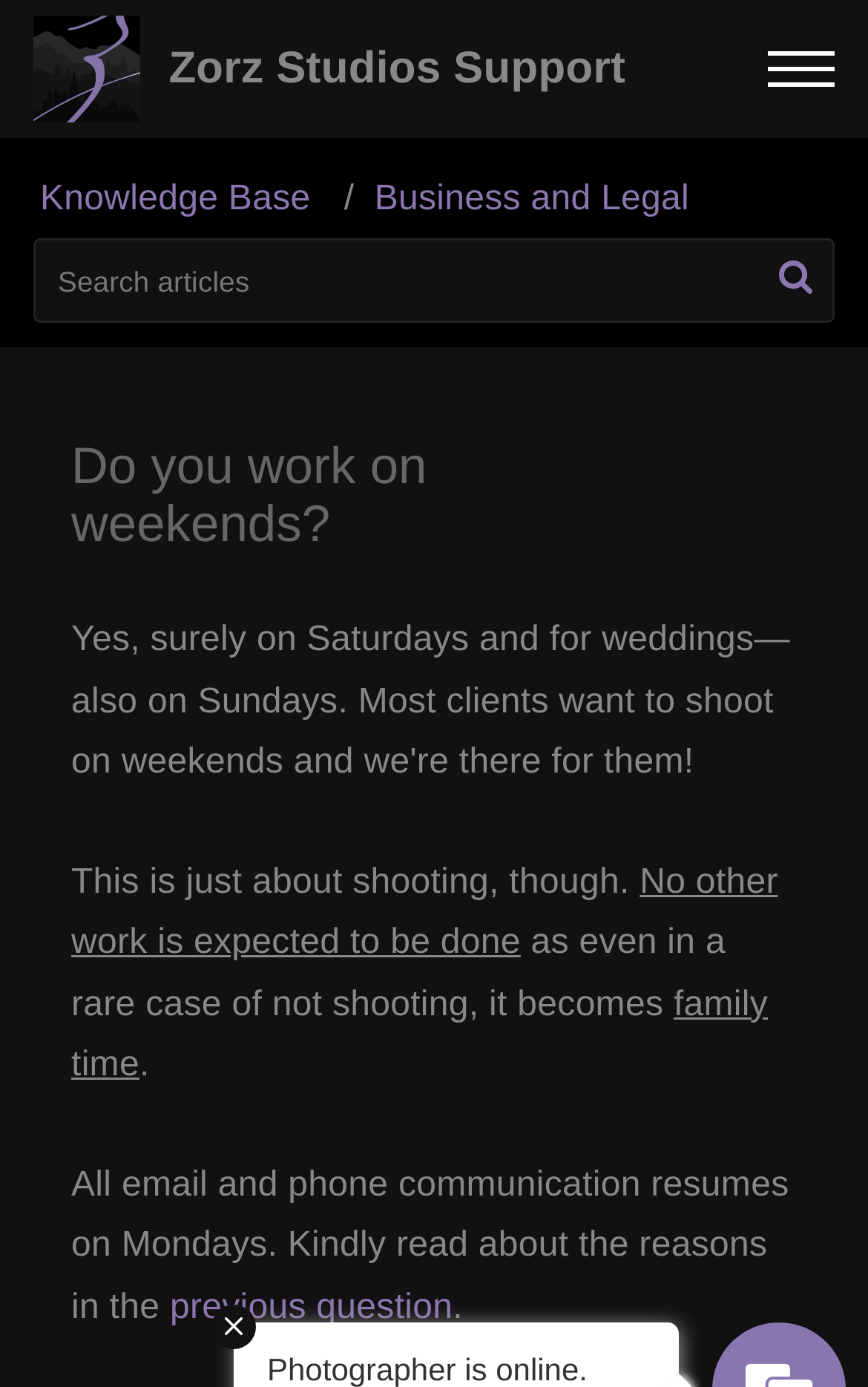Describe all the visual and textual components of the webpage comprehensively.

The webpage is about Zorz Studios, a photography service, and its availability on weekends. At the top-left corner, there is a link and an image, which are likely the logo of the studio. Next to it, there is a static text "Zorz Studios Support" that serves as a heading. 

Below the heading, there is a navigation section with breadcrumbs, consisting of two links: "Knowledge Base" and "Business and Legal". On the right side of the navigation section, there is a search bar with a textbox and a search button. The search button has an image inside it.

The main content of the webpage is a question-answer section. The question "Do you work on weekends?" is displayed prominently, followed by a series of static texts that provide the answer. The answer explains that the studio works on weekends, specifically on Saturdays and for weddings, and also on Sundays. It also mentions that most clients want to shoot on weekends, and the studio accommodates them. 

The text then explains that the studio only focuses on shooting and does not expect any other work to be done. It also mentions that even in rare cases where they are not shooting, it becomes family time. The studio does not respond to emails and phone calls on weekends, and instead, resumes communication on Mondays. There is a link to a previous question that provides more information on this topic.

At the bottom of the page, there is a generic text "Photographer is online" and an emphasis text, which may indicate the photographer's online status.